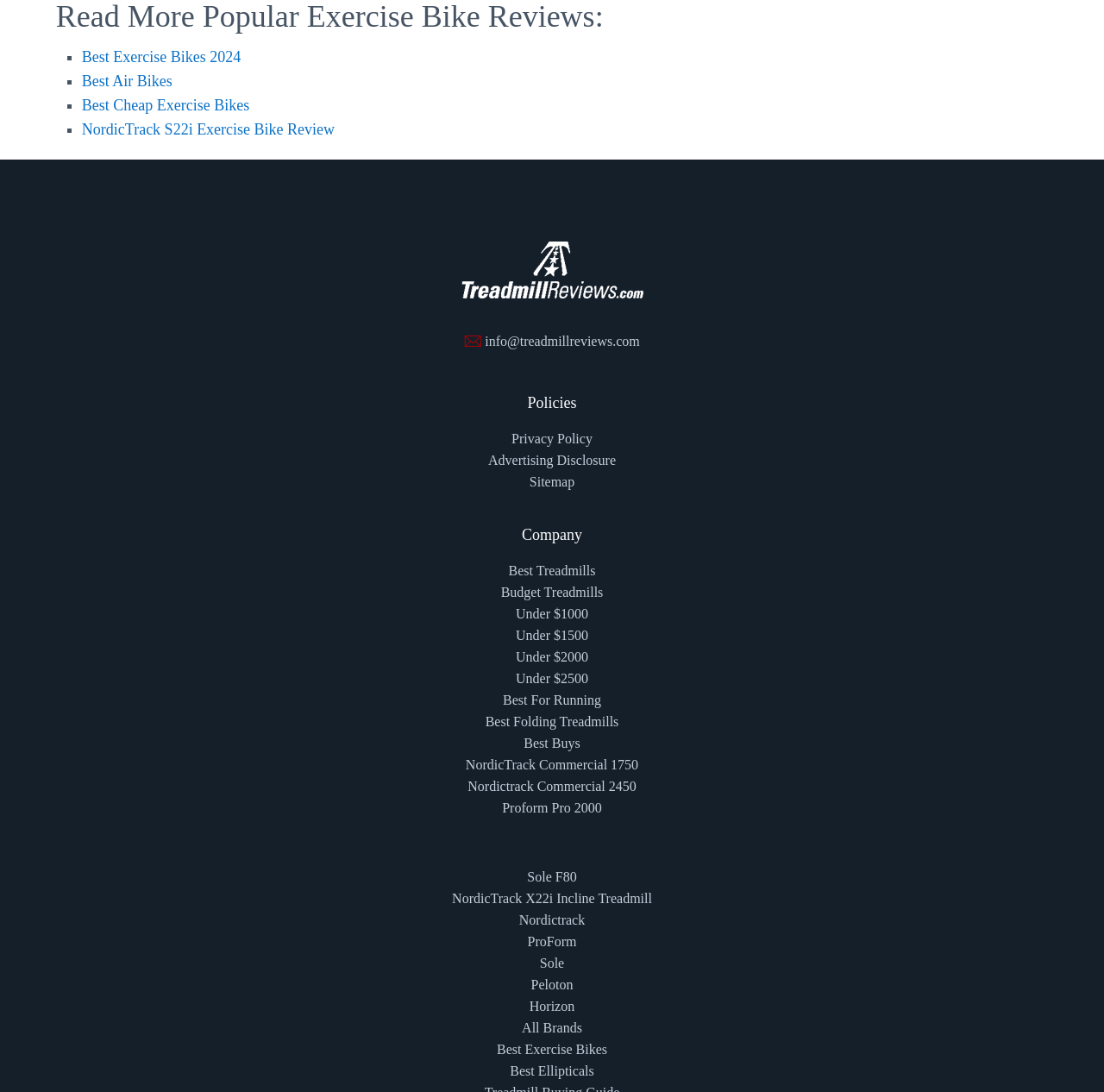What is the name of the company that manufactures the S22i exercise bike?
Using the visual information, respond with a single word or phrase.

NordicTrack